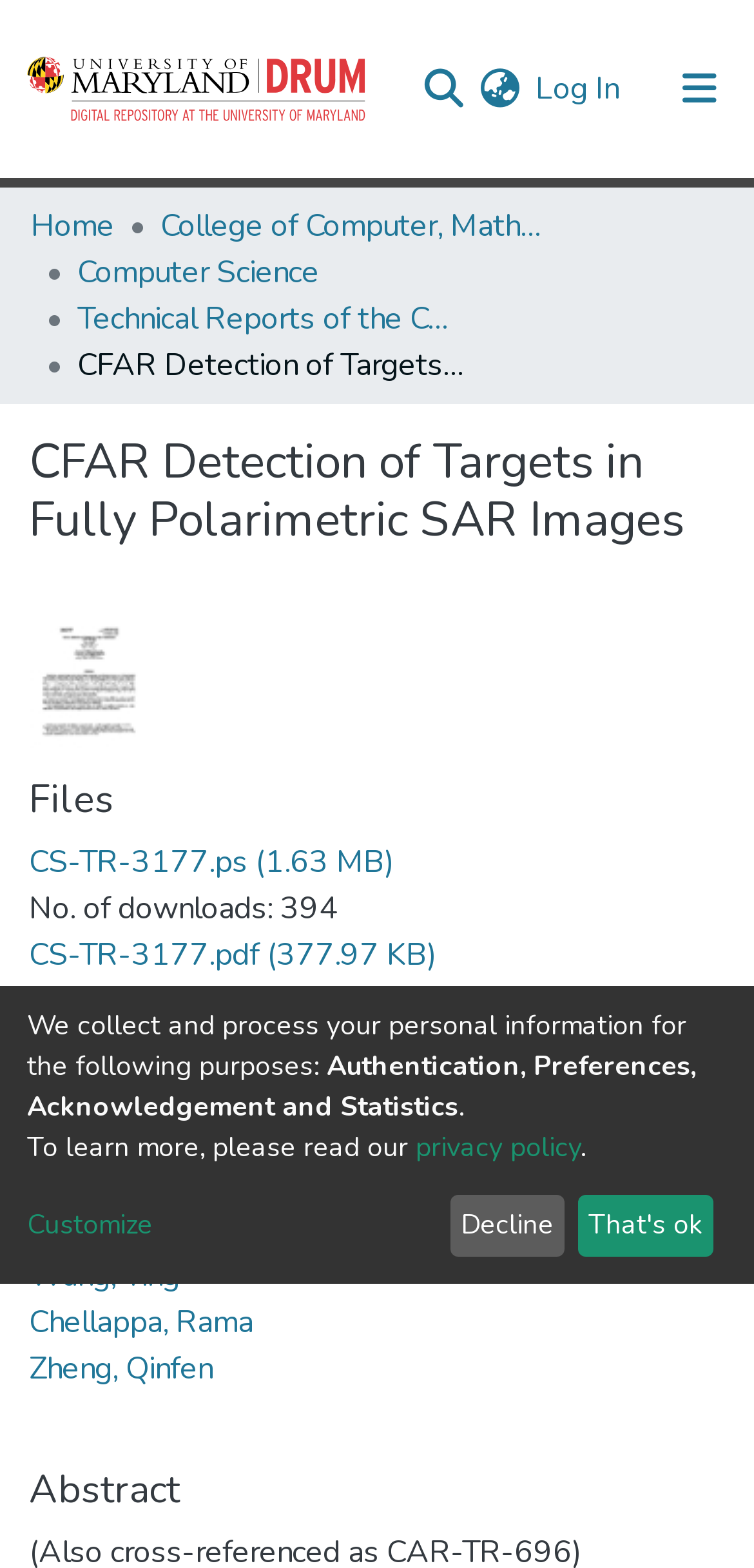Provide an in-depth description of the elements and layout of the webpage.

This webpage is about a technical report titled "CFAR Detection of Targets in Fully Polarimetric SAR Images". At the top, there is a navigation bar with several links, including "User profile bar", "Search", "Language switch", and "Log In". On the right side of the navigation bar, there is a button to toggle navigation.

Below the navigation bar, there is a breadcrumb navigation section with links to "Home", "College of Computer, Mathematical & Natural Sciences", "Computer Science", and "Technical Reports of the Computer Science Department".

The main content of the webpage is divided into several sections. The first section has a heading "CFAR Detection of Targets in Fully Polarimetric SAR Images" and a thumbnail image. Below this section, there is a "Files" section with links to download the report in PS and PDF formats, along with the number of downloads for each file.

The next section is "Date" with the date "1998-10-15". This is followed by an "Authors" section with links to the authors' names, including "Wang, Ying", "Chellappa, Rama", and "Zheng, Qinfen". 

The "Abstract" section is located at the bottom of the main content area. 

On the right side of the webpage, there is a section with a heading "We collect and process your personal information for the following purposes:" and a paragraph of text explaining the purposes. Below this section, there are links to the privacy policy and a "Customize" button. Finally, there are two buttons, "Decline" and "That's ok", at the bottom right corner of the webpage.